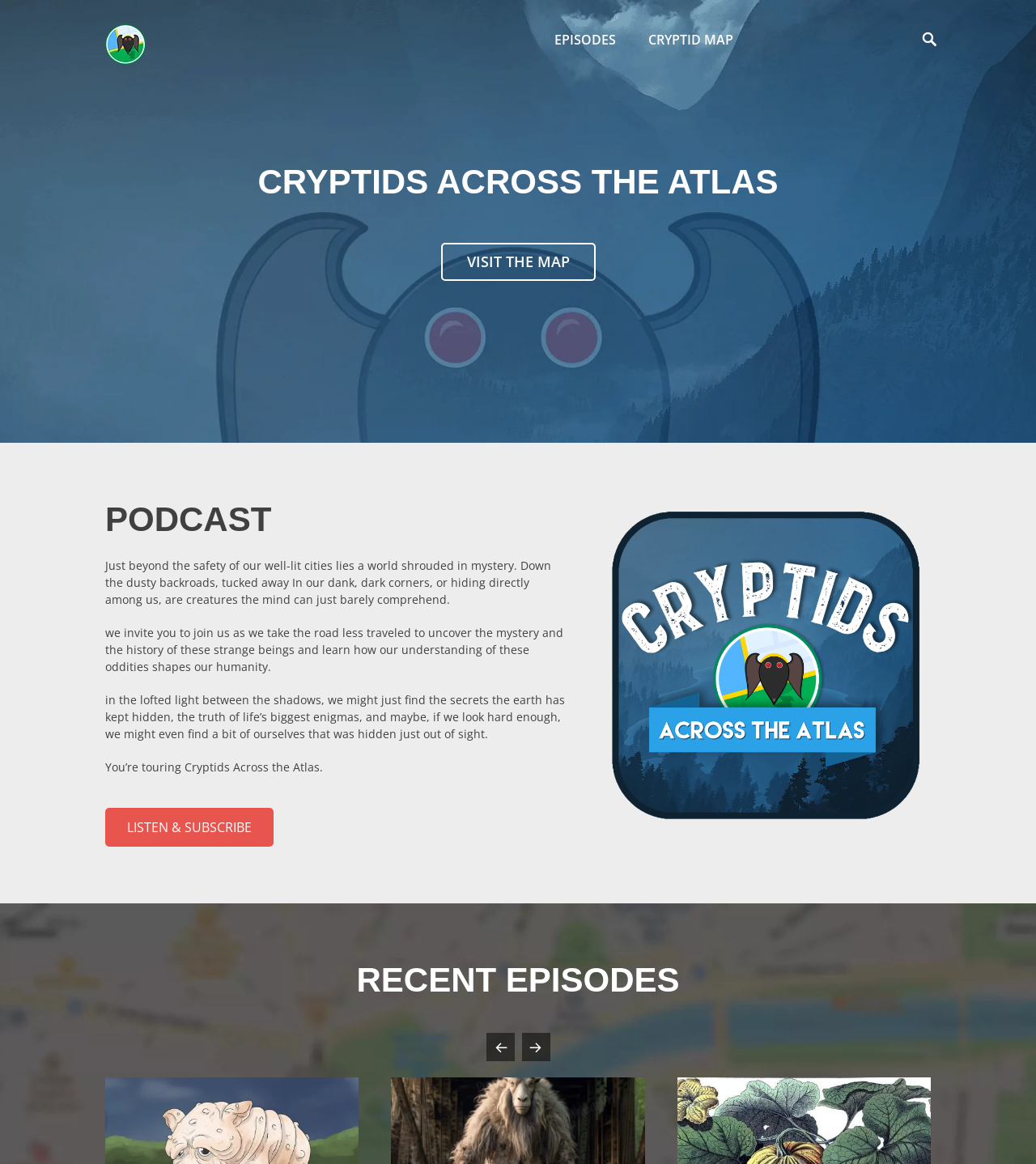What is the theme of the website?
Examine the image closely and answer the question with as much detail as possible.

I found the answer by looking at the overall design and content of the webpage, which suggests a spooky and mysterious atmosphere, reminiscent of Halloween. The presence of cryptids and mysterious creatures also supports this theme.